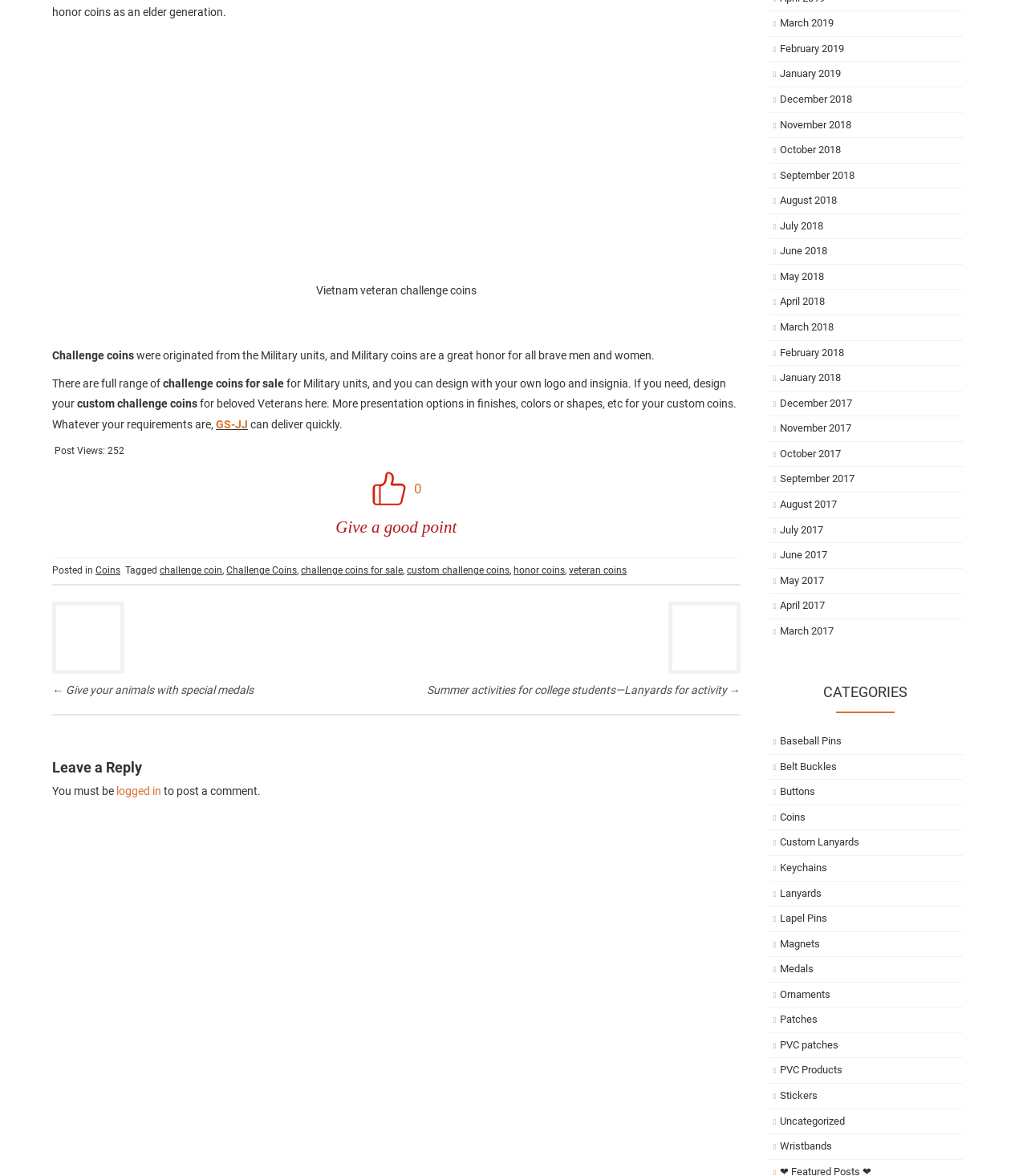Please mark the bounding box coordinates of the area that should be clicked to carry out the instruction: "Click on the 'Post Views' text".

[0.053, 0.379, 0.105, 0.389]